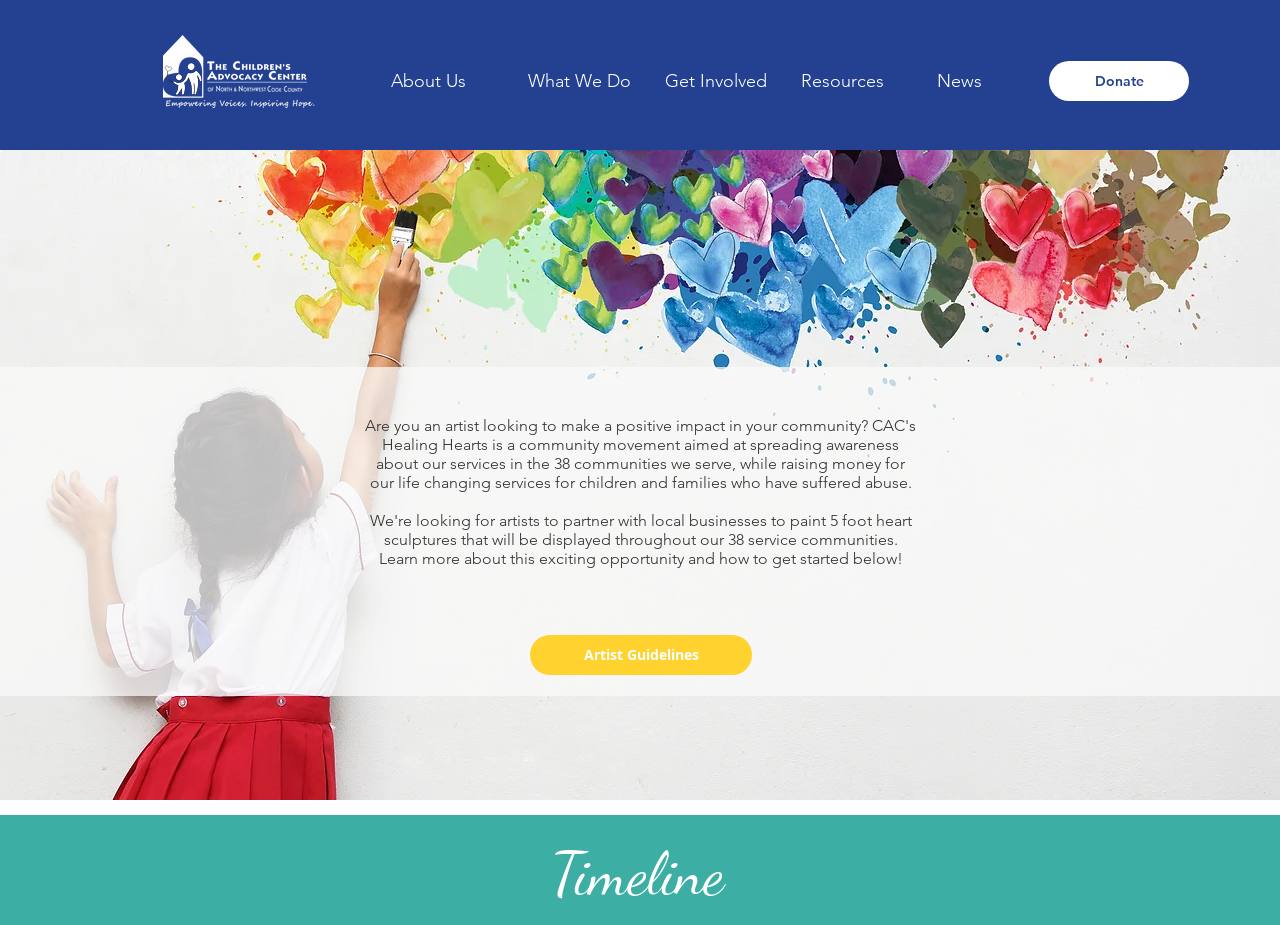What is the name of the logo in the top left corner?
Using the visual information, answer the question in a single word or phrase.

CAC Logo